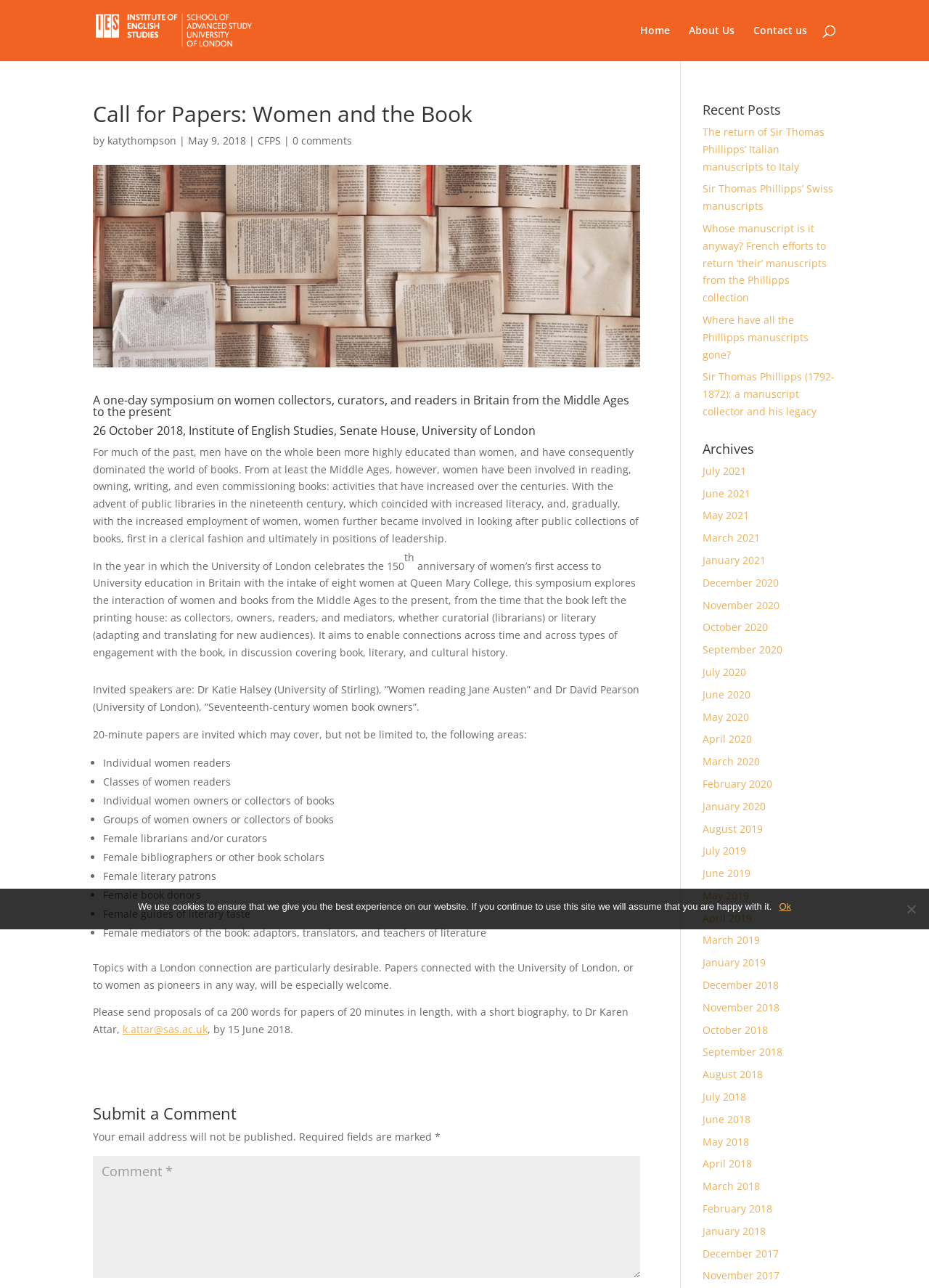Pinpoint the bounding box coordinates of the area that must be clicked to complete this instruction: "Contact us".

[0.811, 0.02, 0.869, 0.047]